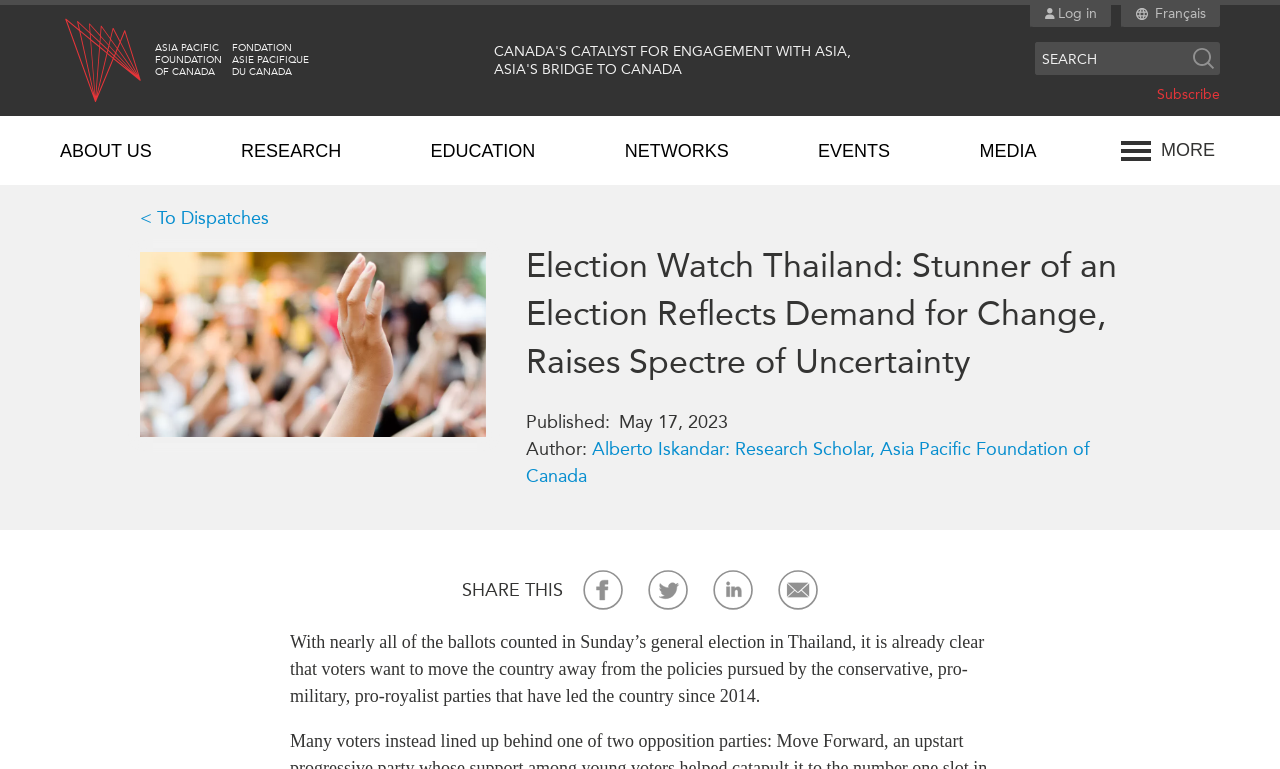What is the text on the button next to the search box?
Based on the screenshot, answer the question with a single word or phrase.

Search